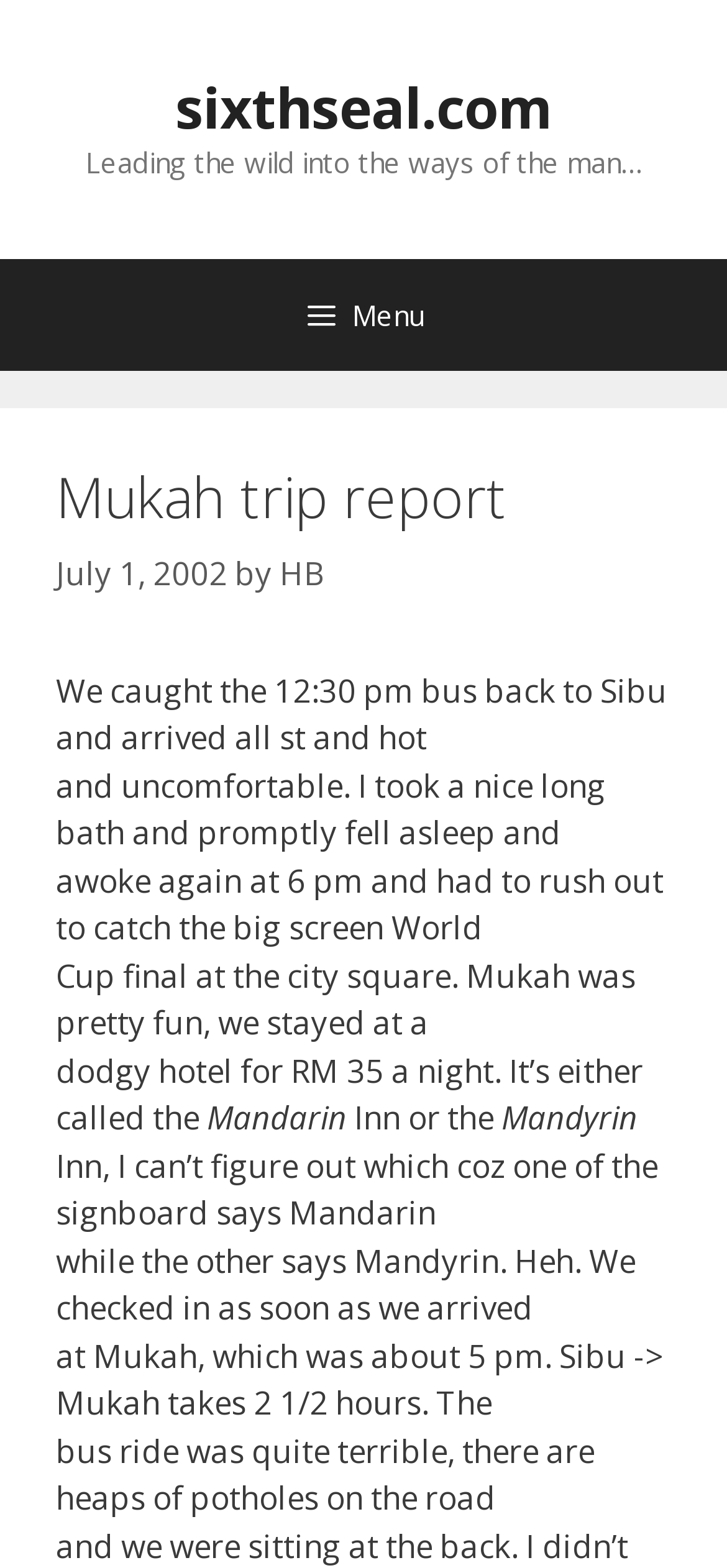Provide the bounding box coordinates of the HTML element described as: "sixthseal.com". The bounding box coordinates should be four float numbers between 0 and 1, i.e., [left, top, right, bottom].

[0.241, 0.044, 0.759, 0.093]